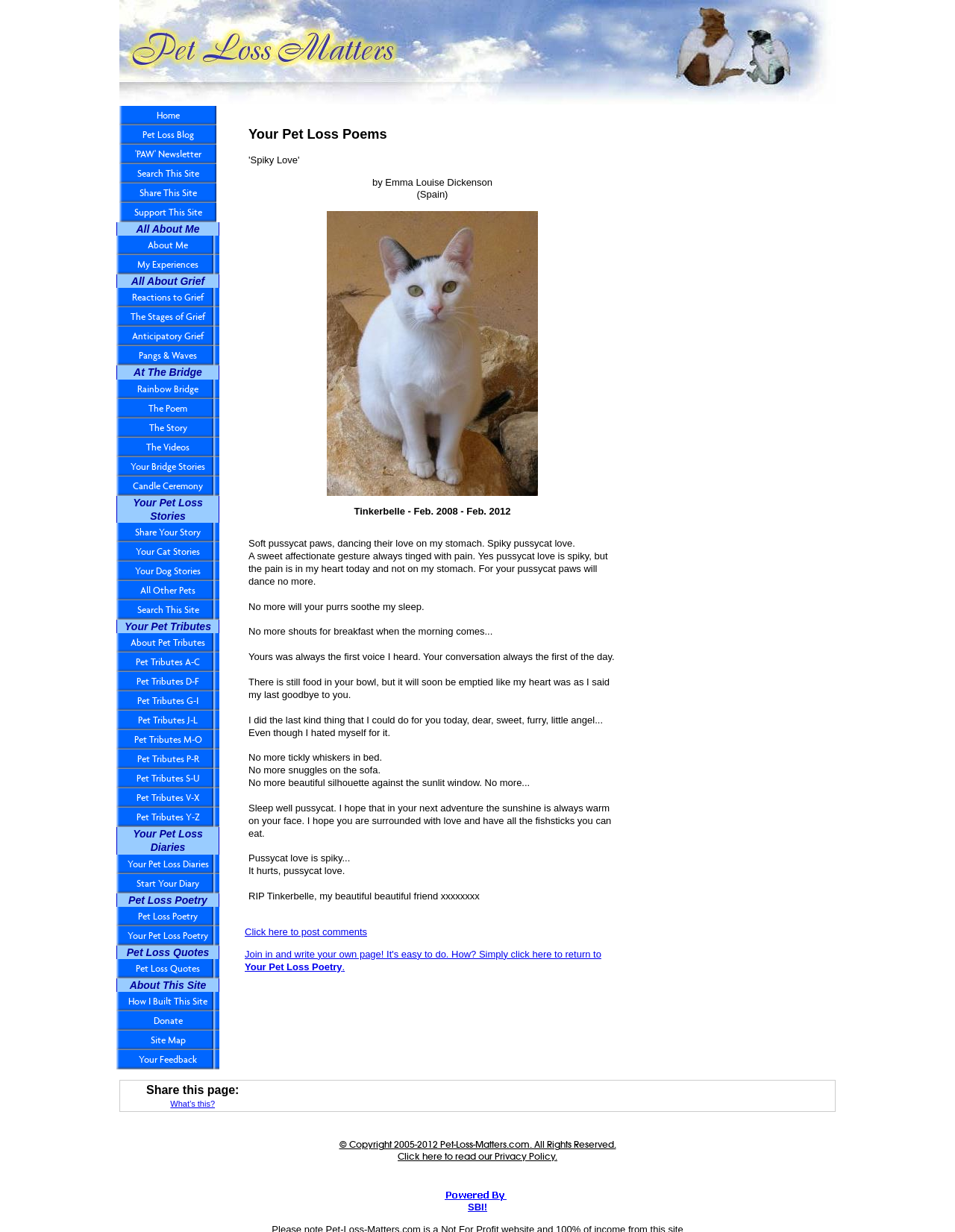Please specify the bounding box coordinates in the format (top-left x, top-left y, bottom-right x, bottom-right y), with values ranging from 0 to 1. Identify the bounding box for the UI component described as follows: About Us

None